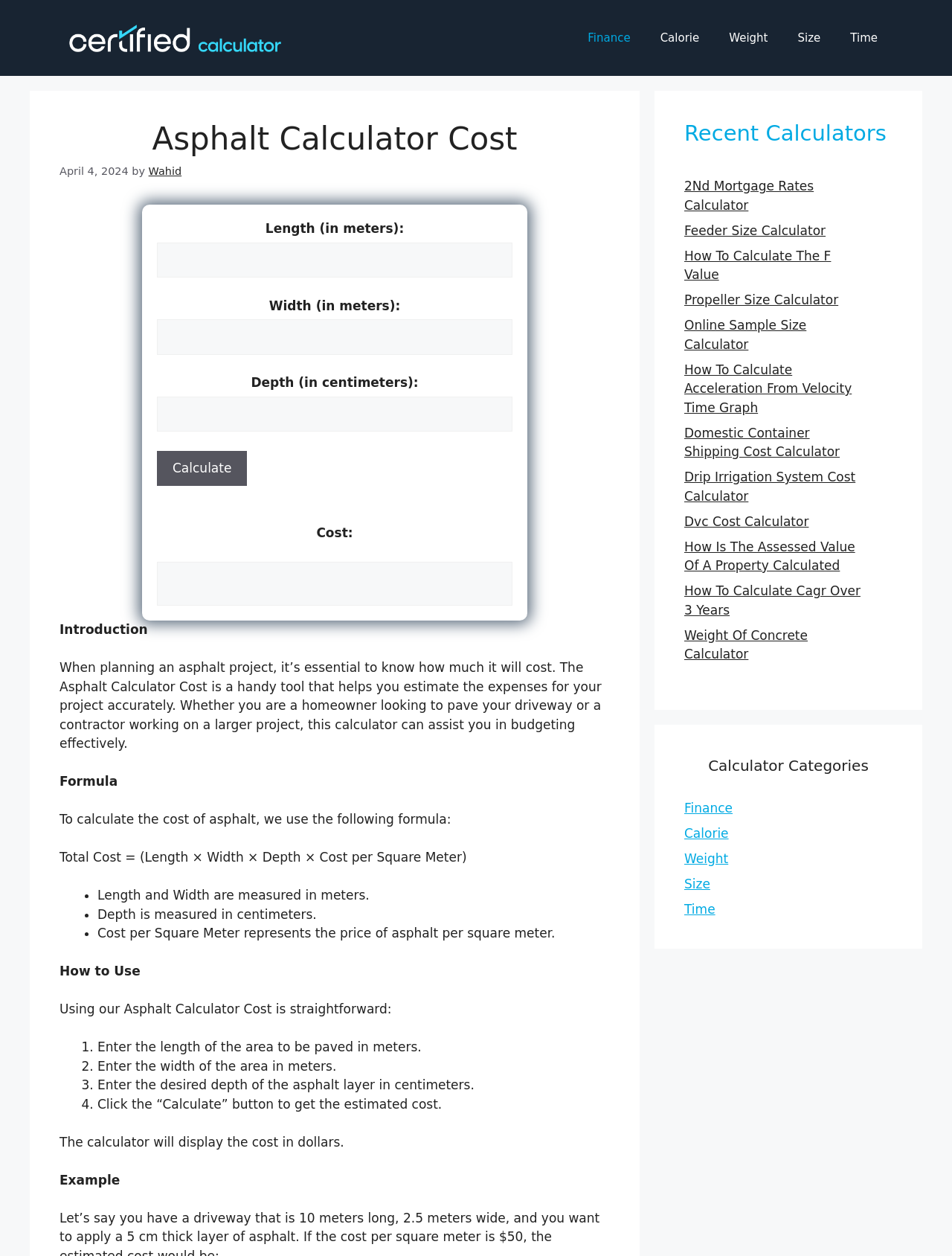What units are used to measure the length and width?
Please give a detailed and thorough answer to the question, covering all relevant points.

According to the formula and instructions provided on the webpage, the length and width of the area to be paved are measured in meters.